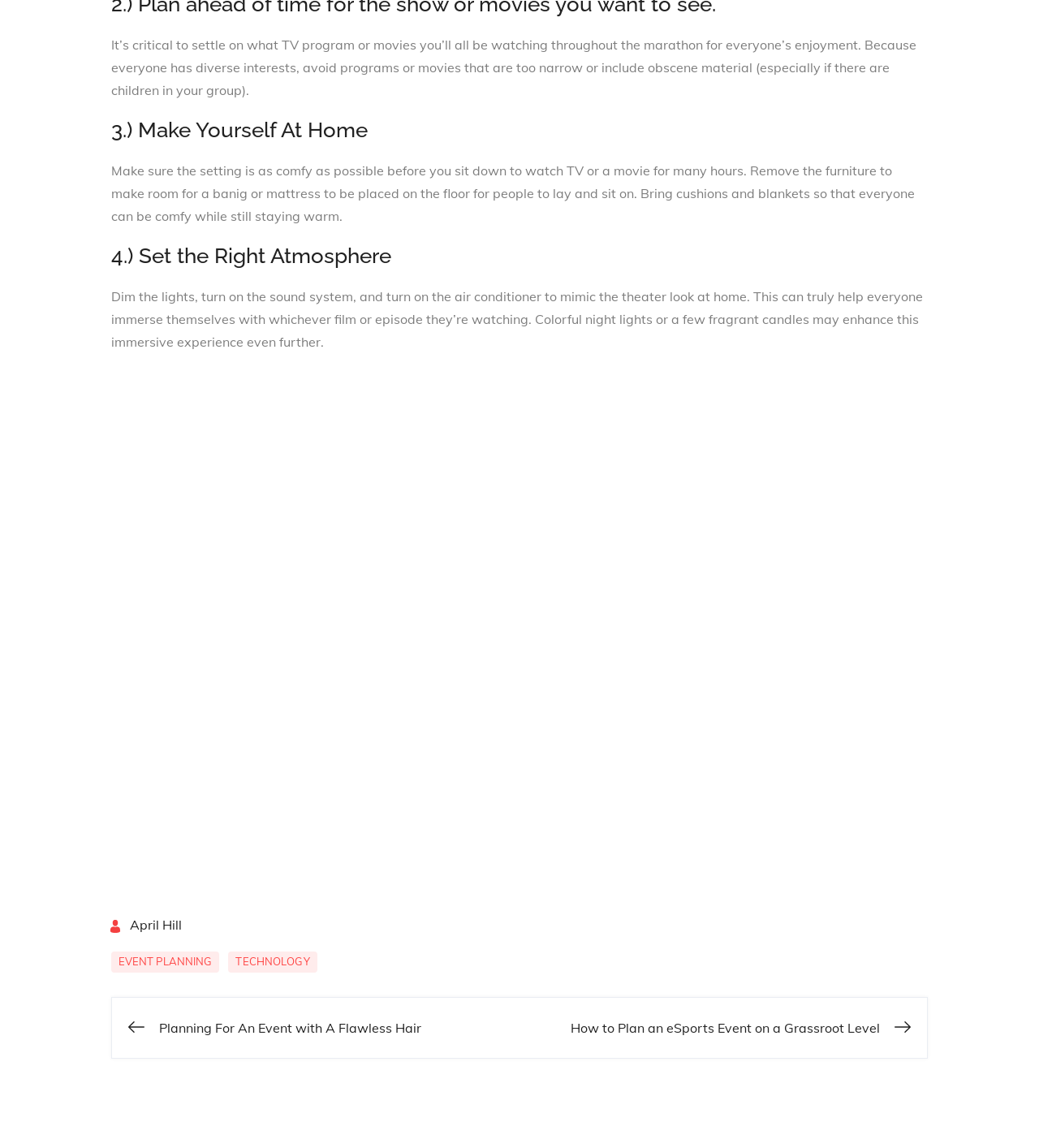What is the purpose of setting the right atmosphere?
Provide a detailed and well-explained answer to the question.

According to the webpage, setting the right atmosphere by dimming the lights, turning on the sound system, and turning on the air conditioner can help everyone immerse themselves in the movie or TV show they are watching.